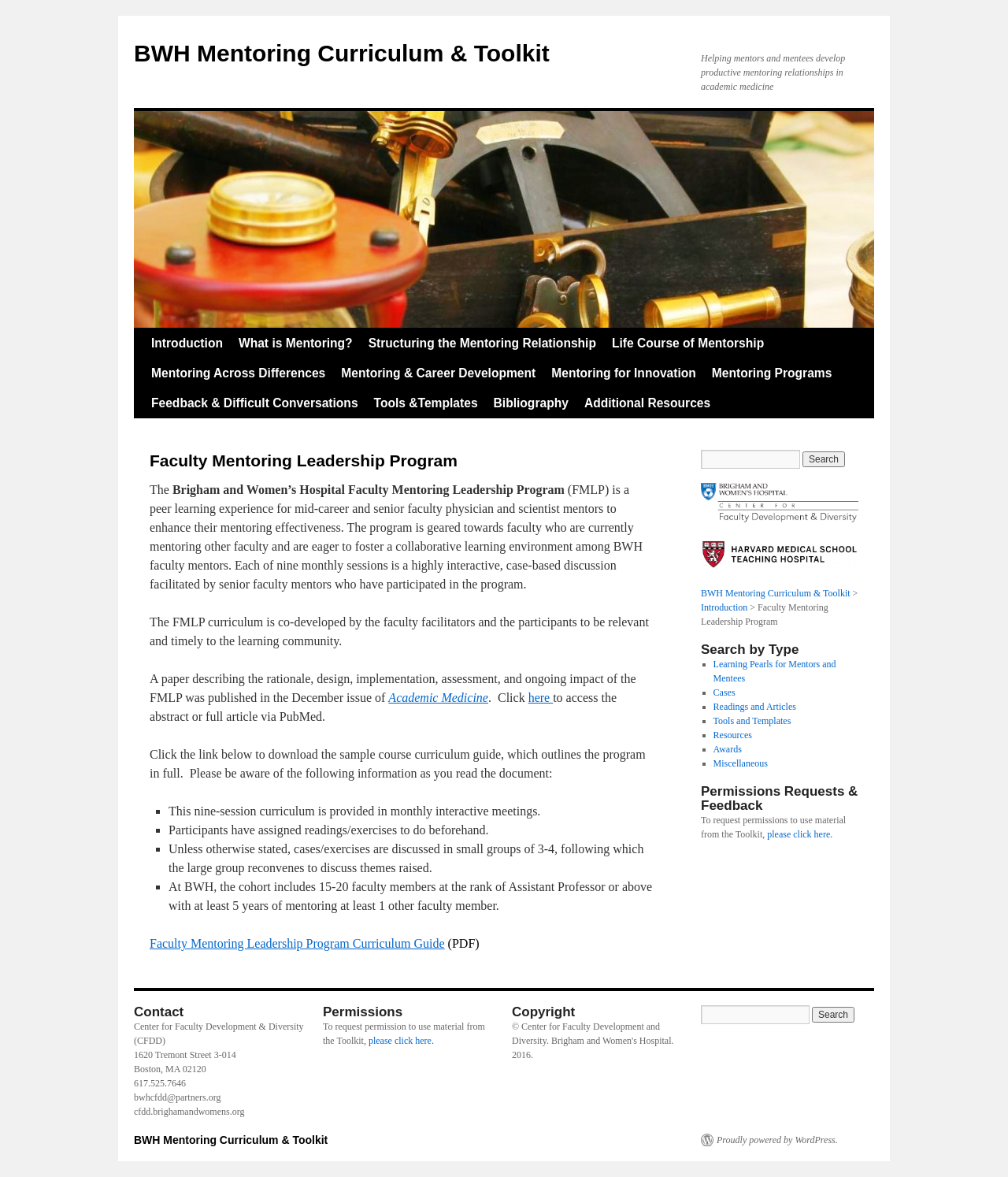Identify the coordinates of the bounding box for the element that must be clicked to accomplish the instruction: "Click on the 'here' link".

[0.524, 0.587, 0.549, 0.599]